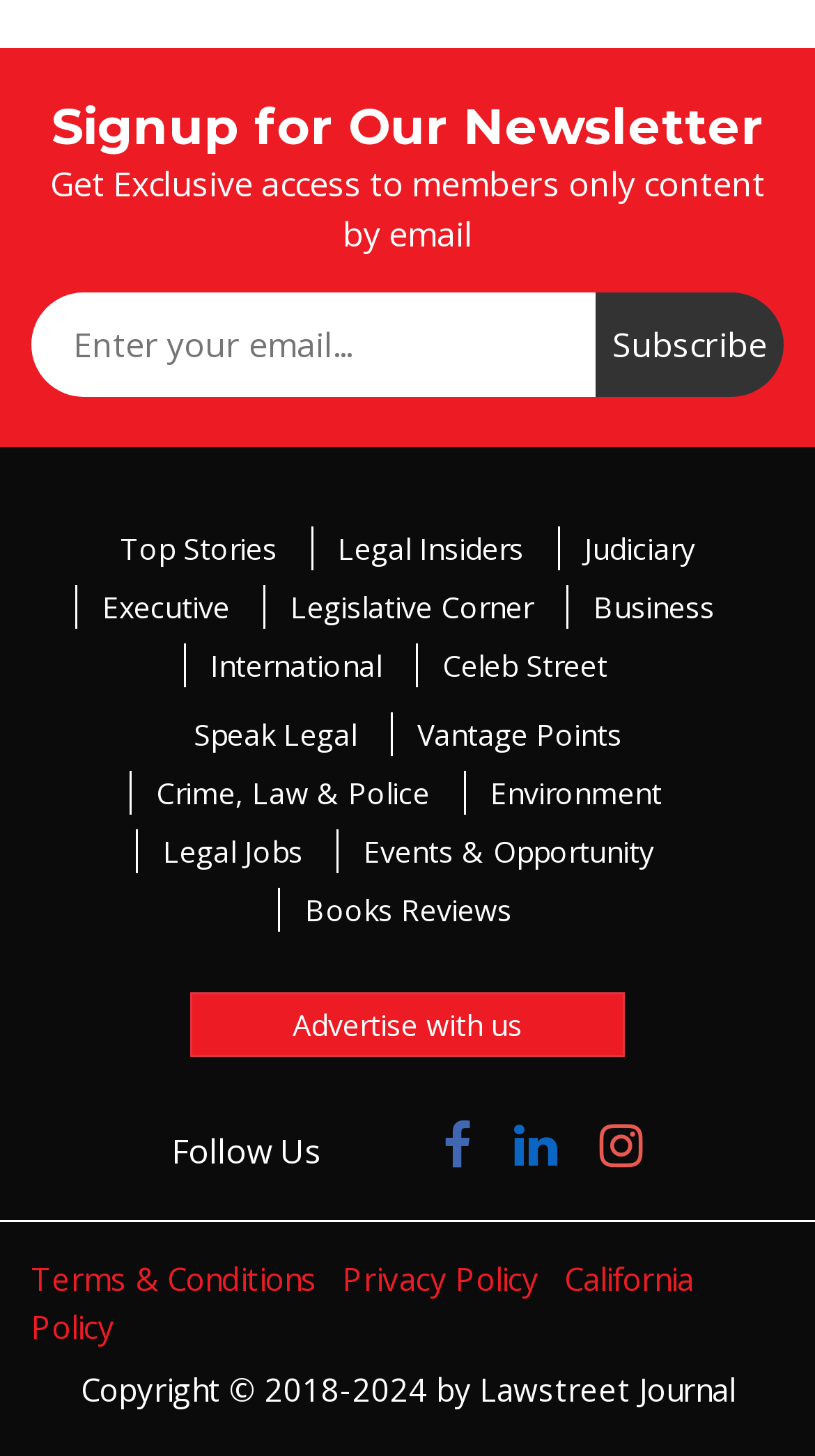How many categories are available in the website?
From the screenshot, provide a brief answer in one word or phrase.

13